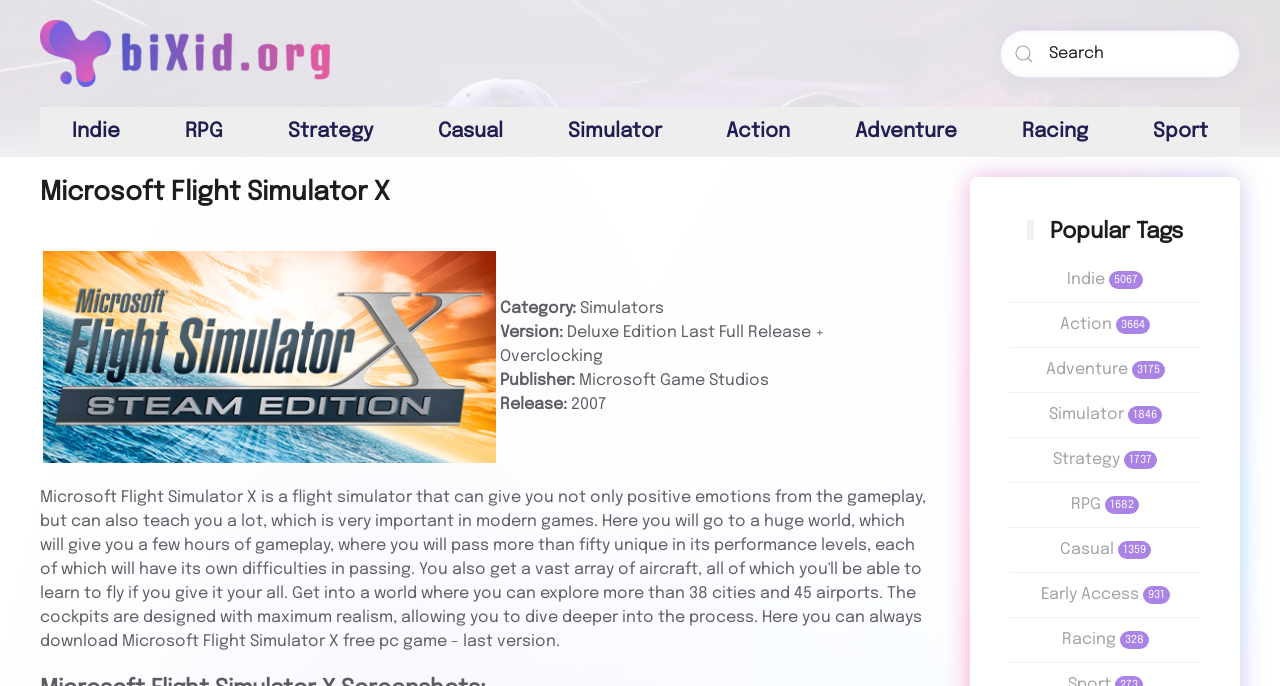Pinpoint the bounding box coordinates of the clickable area necessary to execute the following instruction: "Search for a game". The coordinates should be given as four float numbers between 0 and 1, namely [left, top, right, bottom].

[0.781, 0.043, 0.969, 0.113]